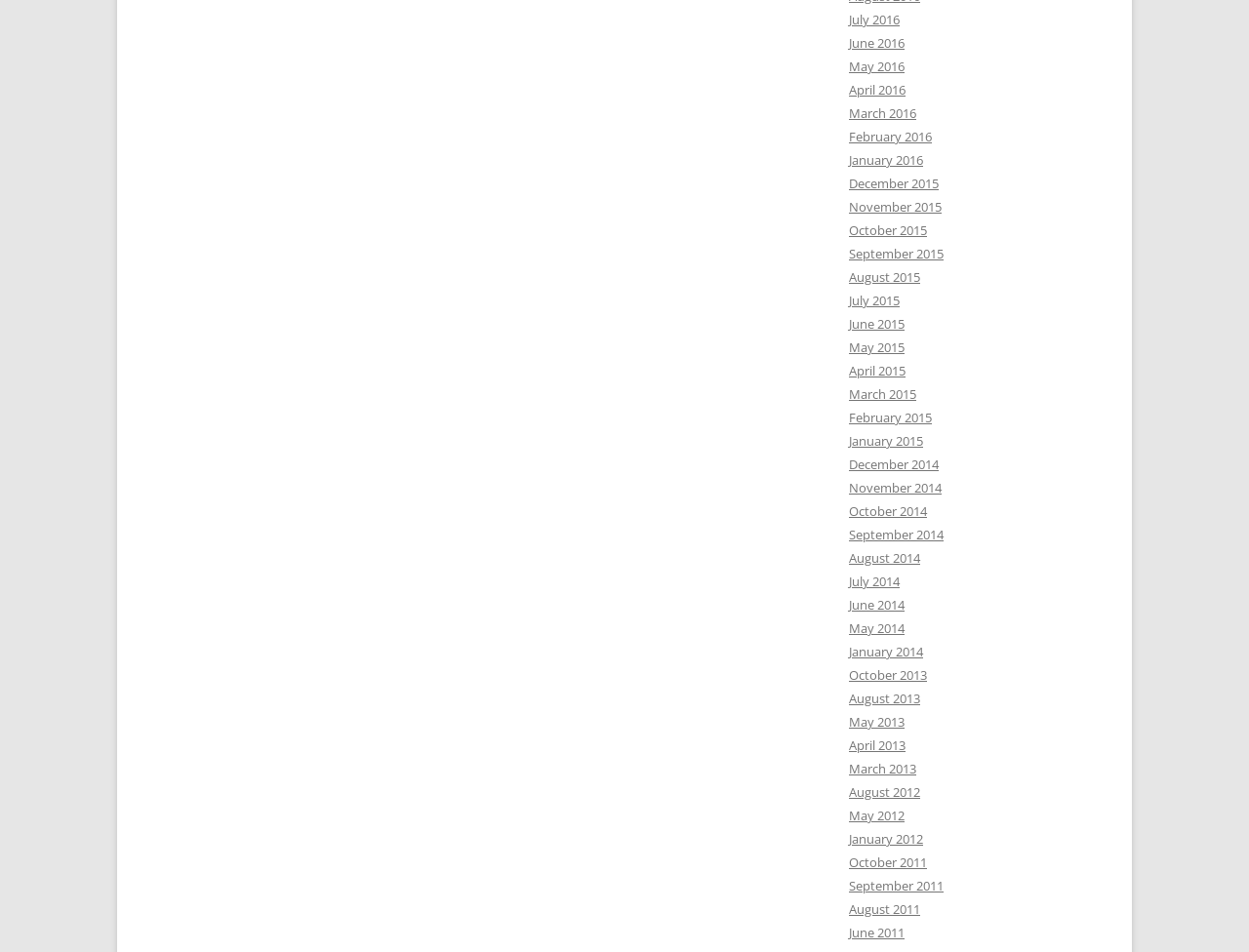Use a single word or phrase to answer the question:
Are there any months listed in 2010?

No